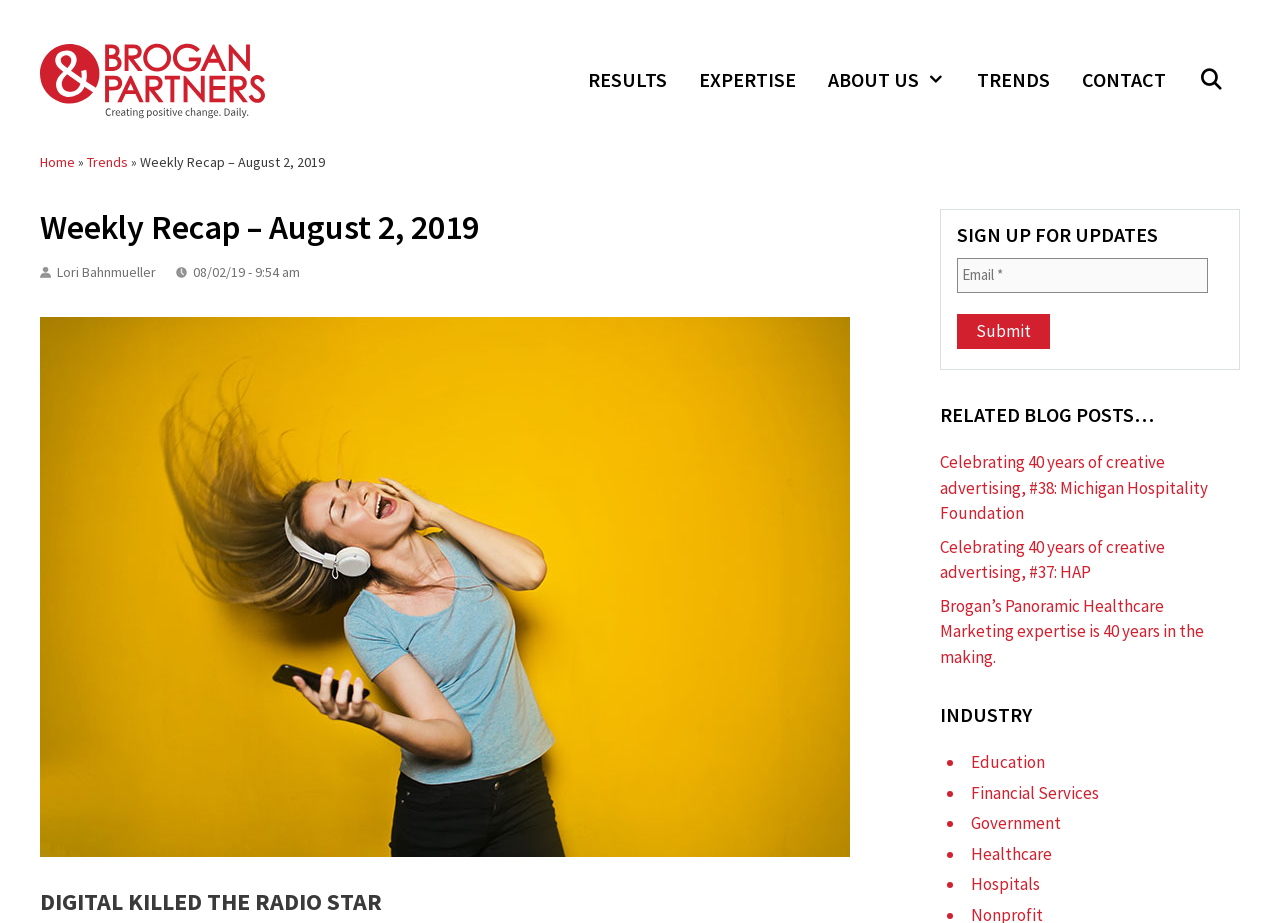Please answer the following question using a single word or phrase: 
What industries are listed?

Education, Financial Services, Government, Healthcare, Hospitals